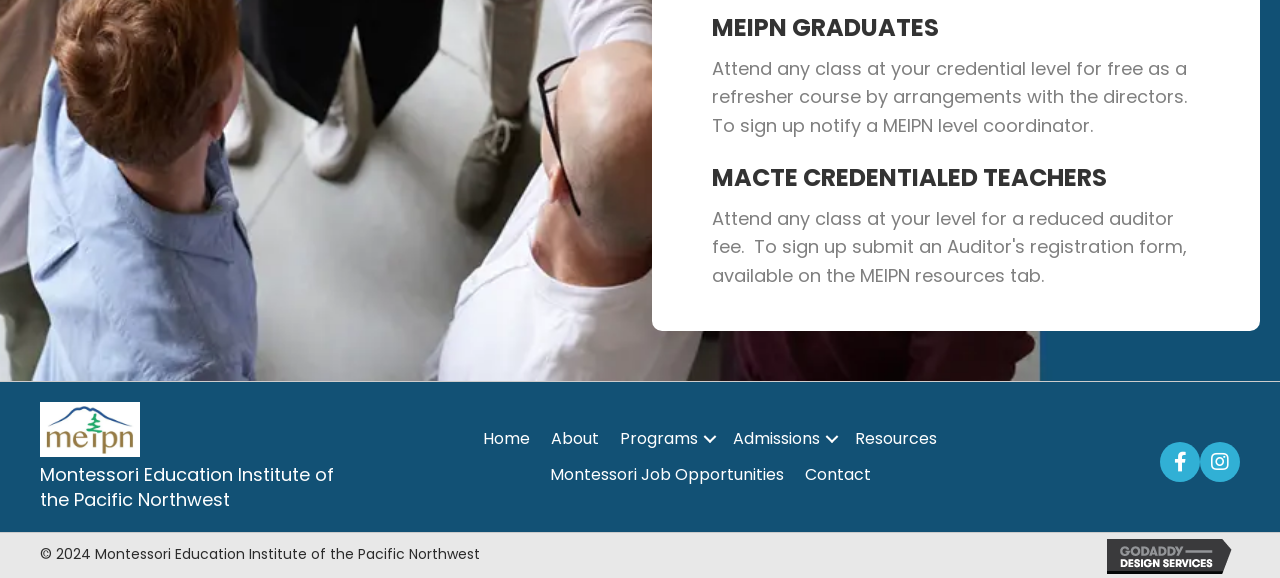Answer briefly with one word or phrase:
How many social media buttons are present at the bottom of the webpage?

2